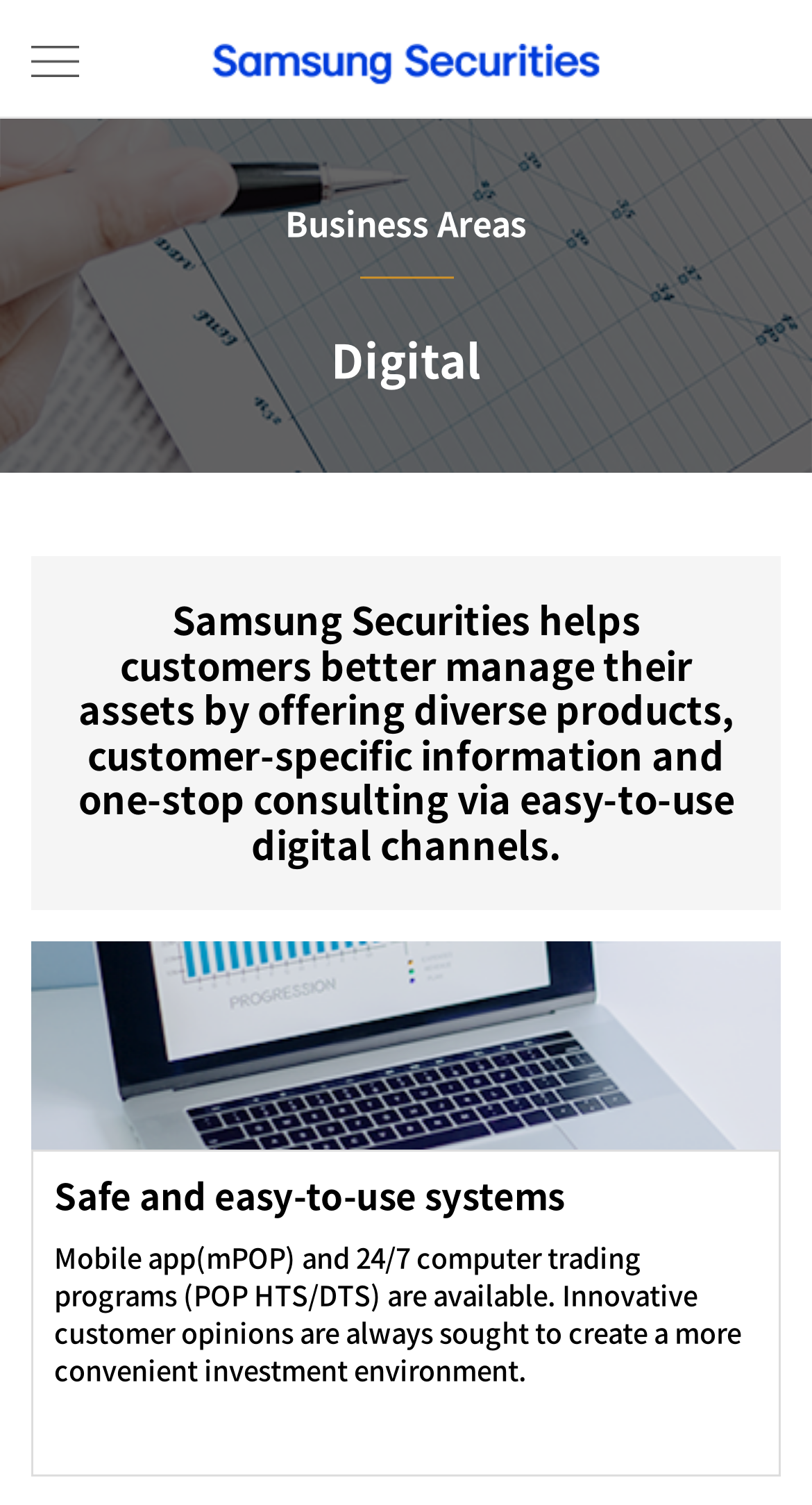What is the business area focused on?
Look at the image and respond with a one-word or short phrase answer.

Digital